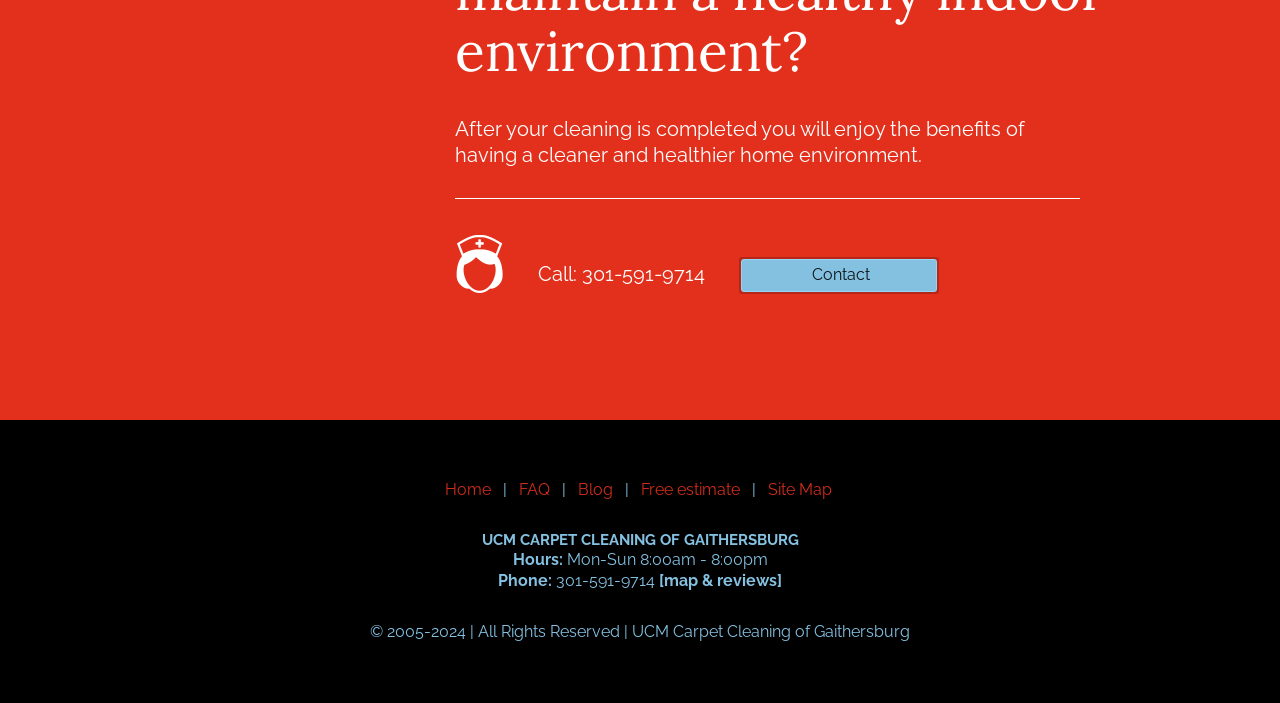Using the webpage screenshot, locate the HTML element that fits the following description and provide its bounding box: "Community Legal Information Centre".

None